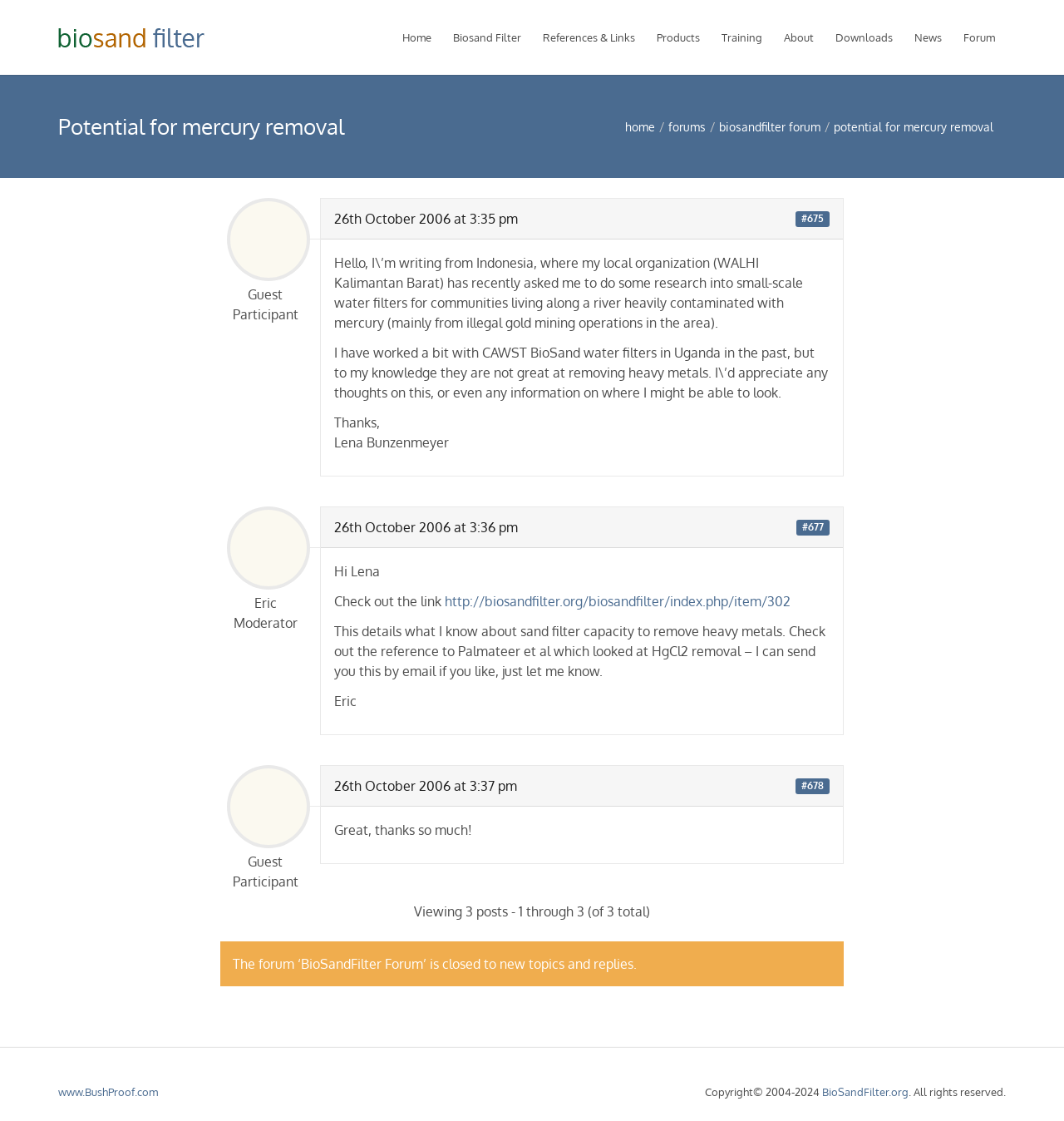Give a concise answer of one word or phrase to the question: 
Who is the author of the first post?

Lena Bunzenmeyer